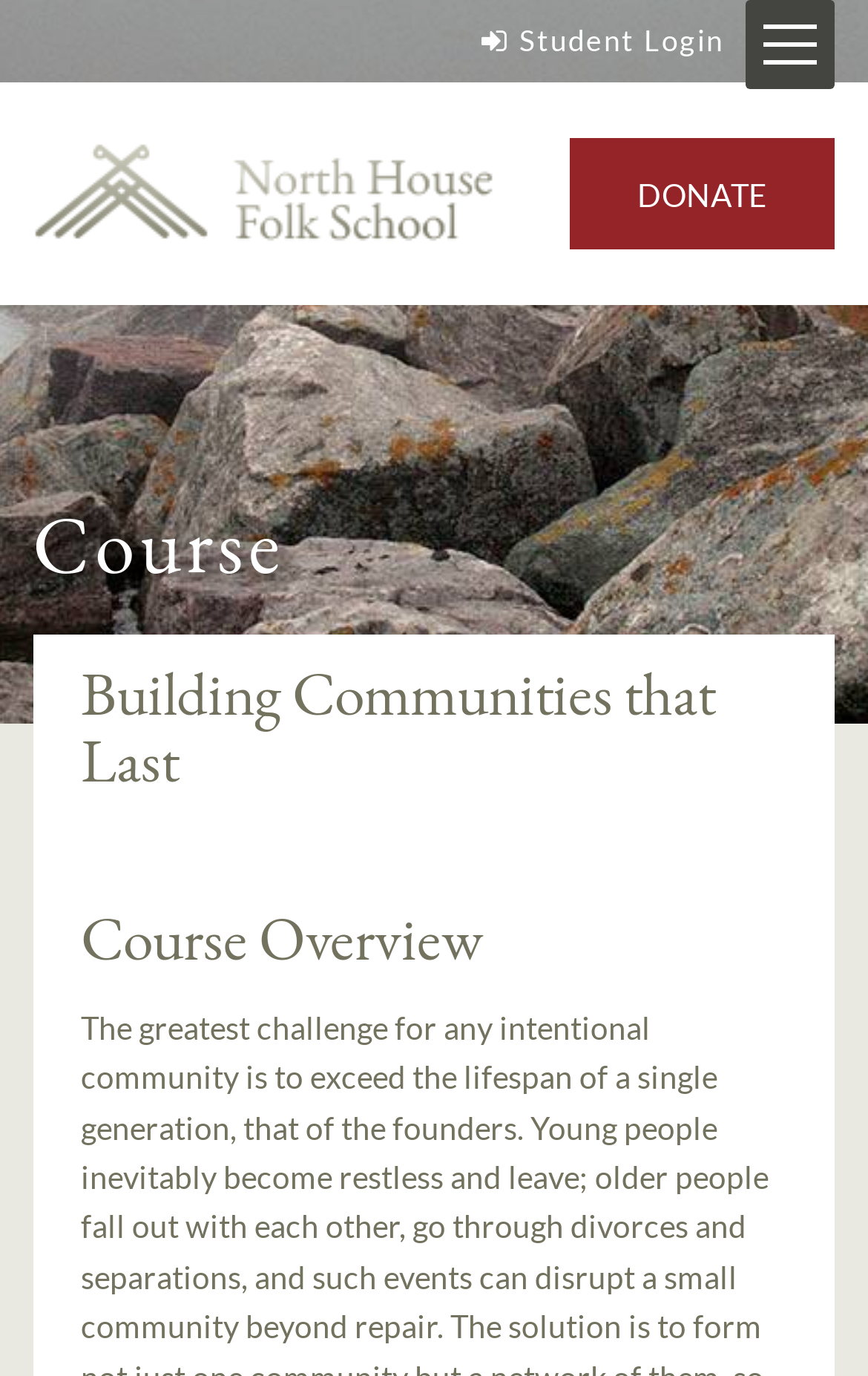Given the element description "title="North House Folk School"", identify the bounding box of the corresponding UI element.

[0.038, 0.103, 0.569, 0.179]